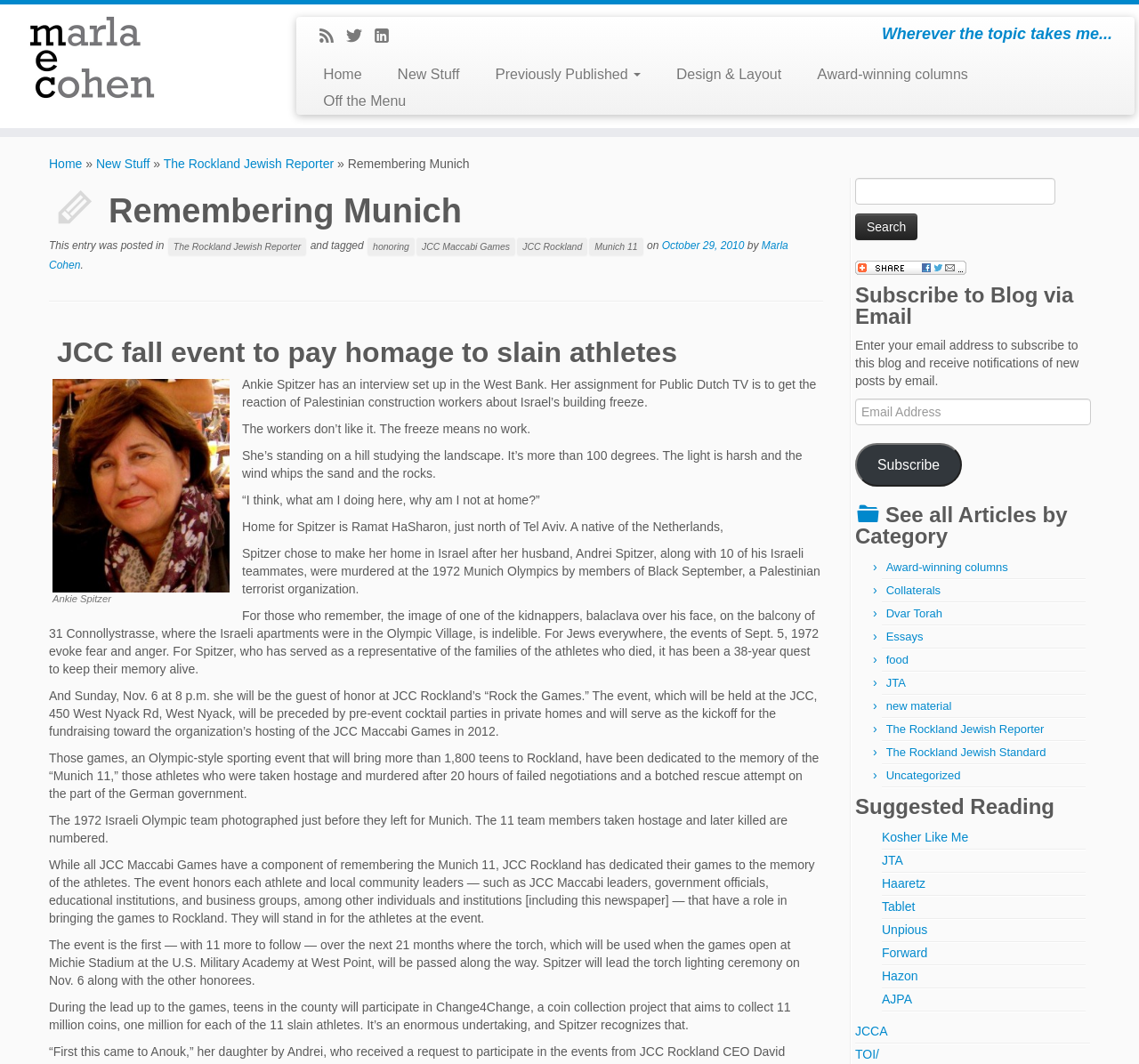Explain the webpage in detail, including its primary components.

This webpage is about a blog post titled "Remembering Munich" by Marla E. Cohen. The page has a navigation menu at the top with links to "Home", "New Stuff", "Previously Published", "Design & Layout", "Award-winning columns", and "Off the Menu". Below the navigation menu, there is a heading that reads "Wherever the topic takes me...". 

The main content of the page is divided into two sections. The first section is about an event organized by JCC Rockland to pay homage to the athletes who were slain at the 1972 Munich Olympics. The event, called "Rock the Games", will be held on November 6 and will feature Ankie Spitzer, a representative of the families of the athletes who died, as the guest of honor. 

The second section is a long article about Ankie Spitzer's experience as a journalist and her connection to the Munich Olympics tragedy. The article includes several paragraphs of text, as well as an image of Ankie Spitzer. 

On the right-hand side of the page, there are several widgets, including a search bar, a link to "Bookmark and Share", a subscription form to receive blog updates via email, and a list of categories and suggested readings. There are also several links to other articles and websites, including "Award-winning columns", "The Rockland Jewish Reporter", and "Haaretz".